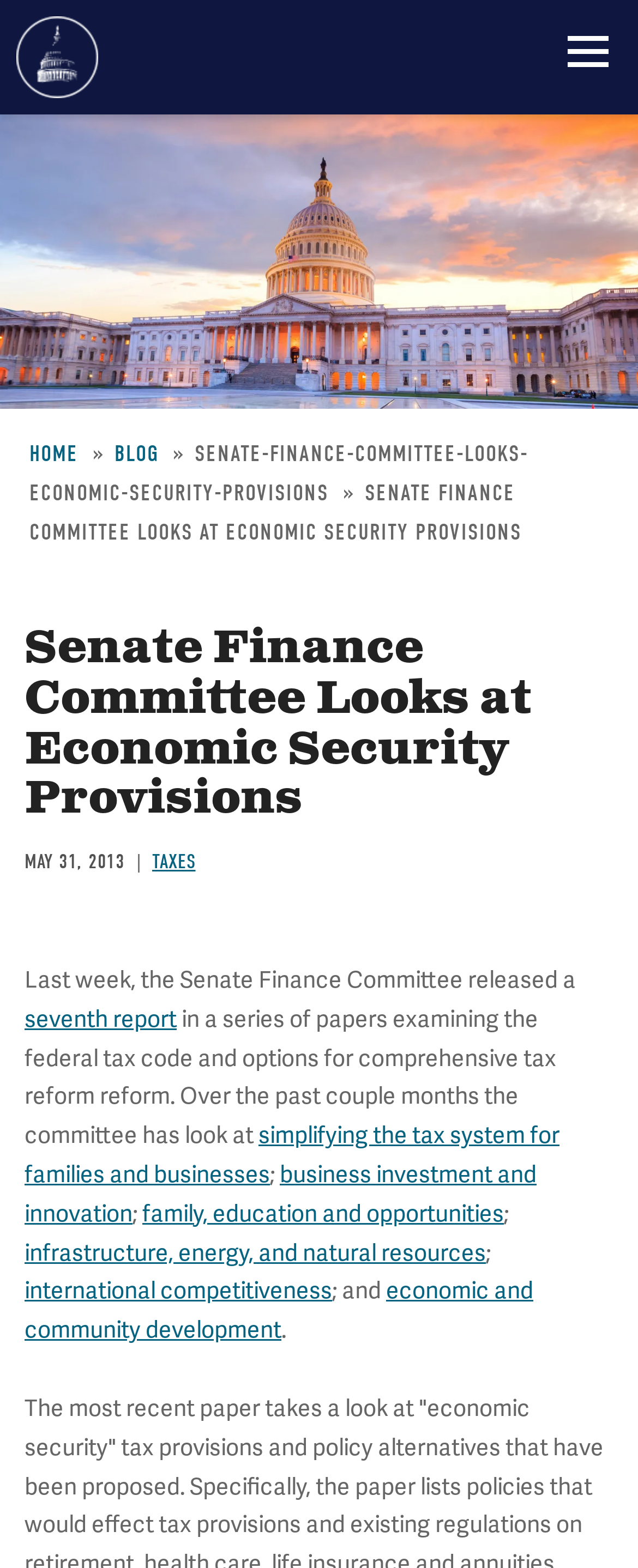Please specify the bounding box coordinates in the format (top-left x, top-left y, bottom-right x, bottom-right y), with all values as floating point numbers between 0 and 1. Identify the bounding box of the UI element described by: +61 449 550 100

None